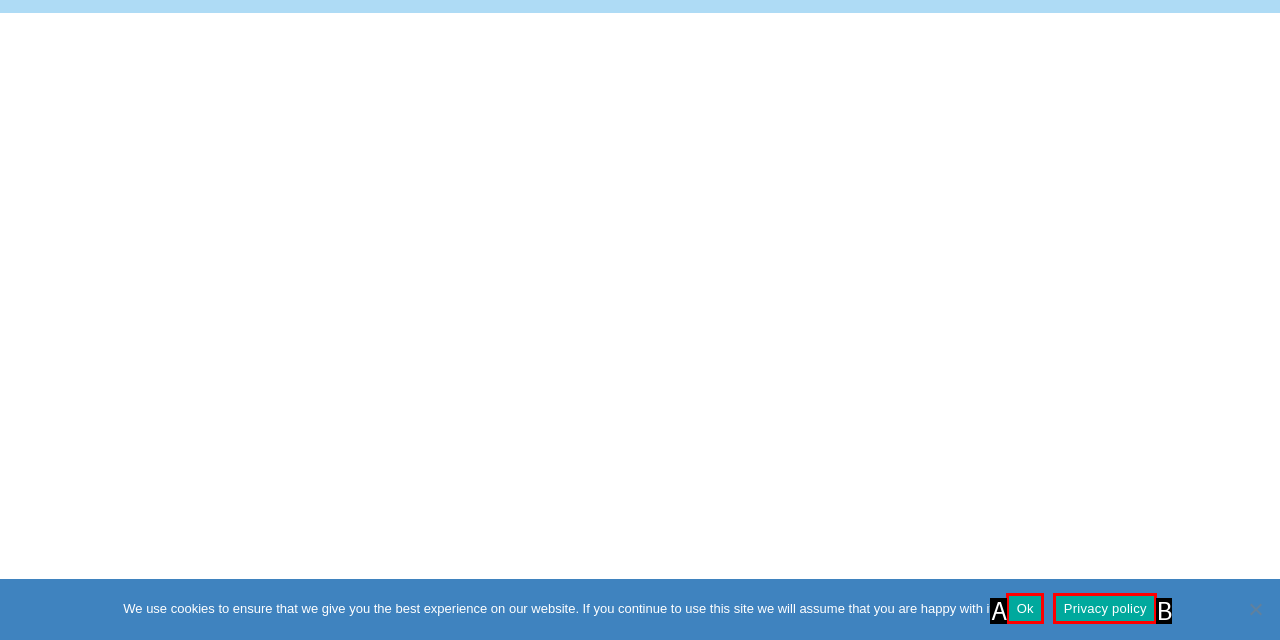Select the appropriate option that fits: Ok
Reply with the letter of the correct choice.

A